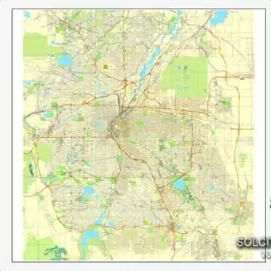With reference to the image, please provide a detailed answer to the following question: What software is the map designed for?

According to the caption, the map is designed for full editability in Adobe Illustrator, making it a suitable resource for professionals needing scalable and customizable city plans.